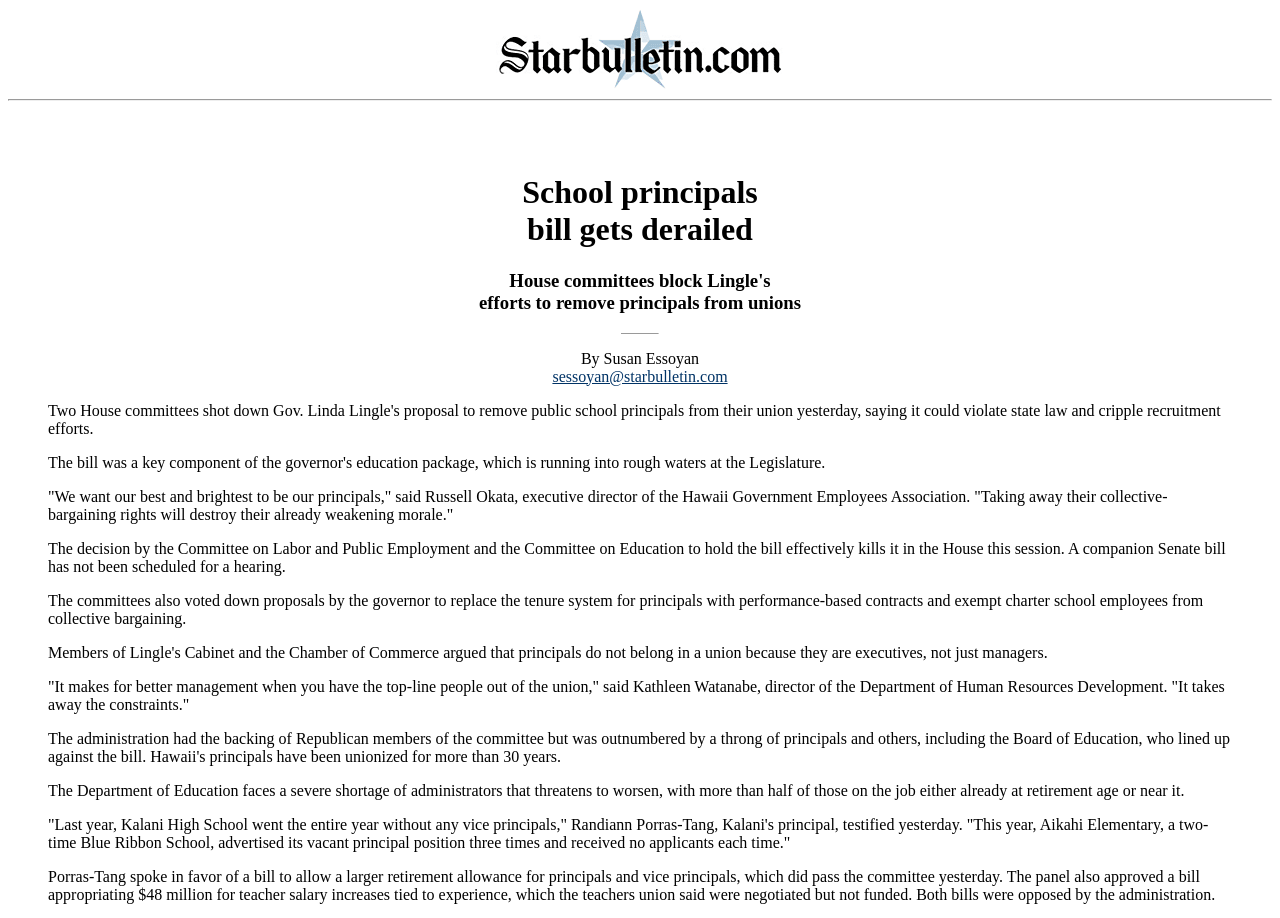Analyze and describe the webpage in a detailed narrative.

The webpage is about Honolulu Star-Bulletin Hawaii News, featuring a news article about school principals' bill getting derailed. At the top, there is a link to "Starbulletin.com" accompanied by an image with the same name. Below this, a horizontal separator divides the page.

The main content begins with two headings, "School principals bill gets derailed" and "House committees block Lingle's efforts to remove principals from unions", which are positioned side by side near the top of the page. 

Below these headings, there is another horizontal separator, followed by the author's name "By Susan Essoyan" and an email link "sessoyan@starbulletin.com". 

The article's body consists of five paragraphs of static text, which are arranged vertically and occupy most of the page. The paragraphs discuss the decision by the Committee on Labor and Public Employment and the Committee on Education to hold the bill, the governor's proposals, and the shortage of administrators in the Department of Education. 

Throughout the article, there are quotes from various individuals, including Russell Okata, Kathleen Watanabe, and Randiann Porras-Tang, which provide additional context and insights.